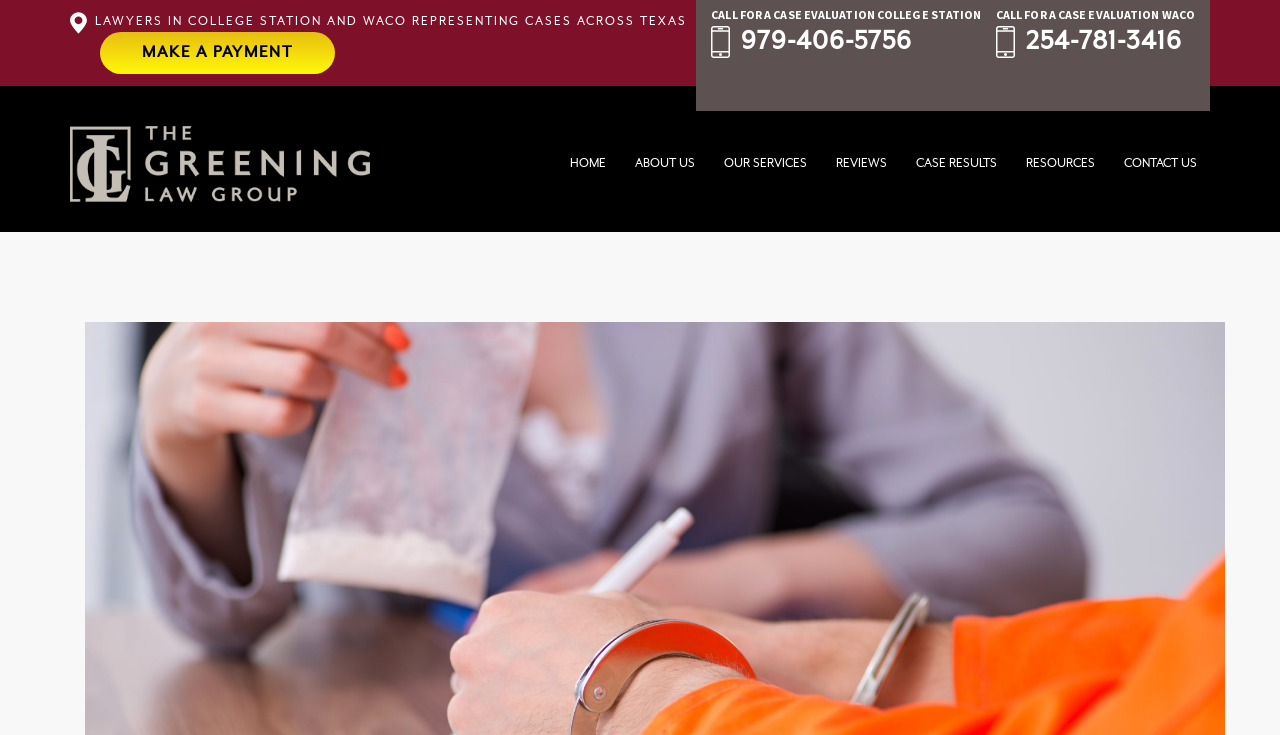What are the two locations mentioned on the webpage?
Please provide a single word or phrase as your answer based on the screenshot.

College Station and Waco